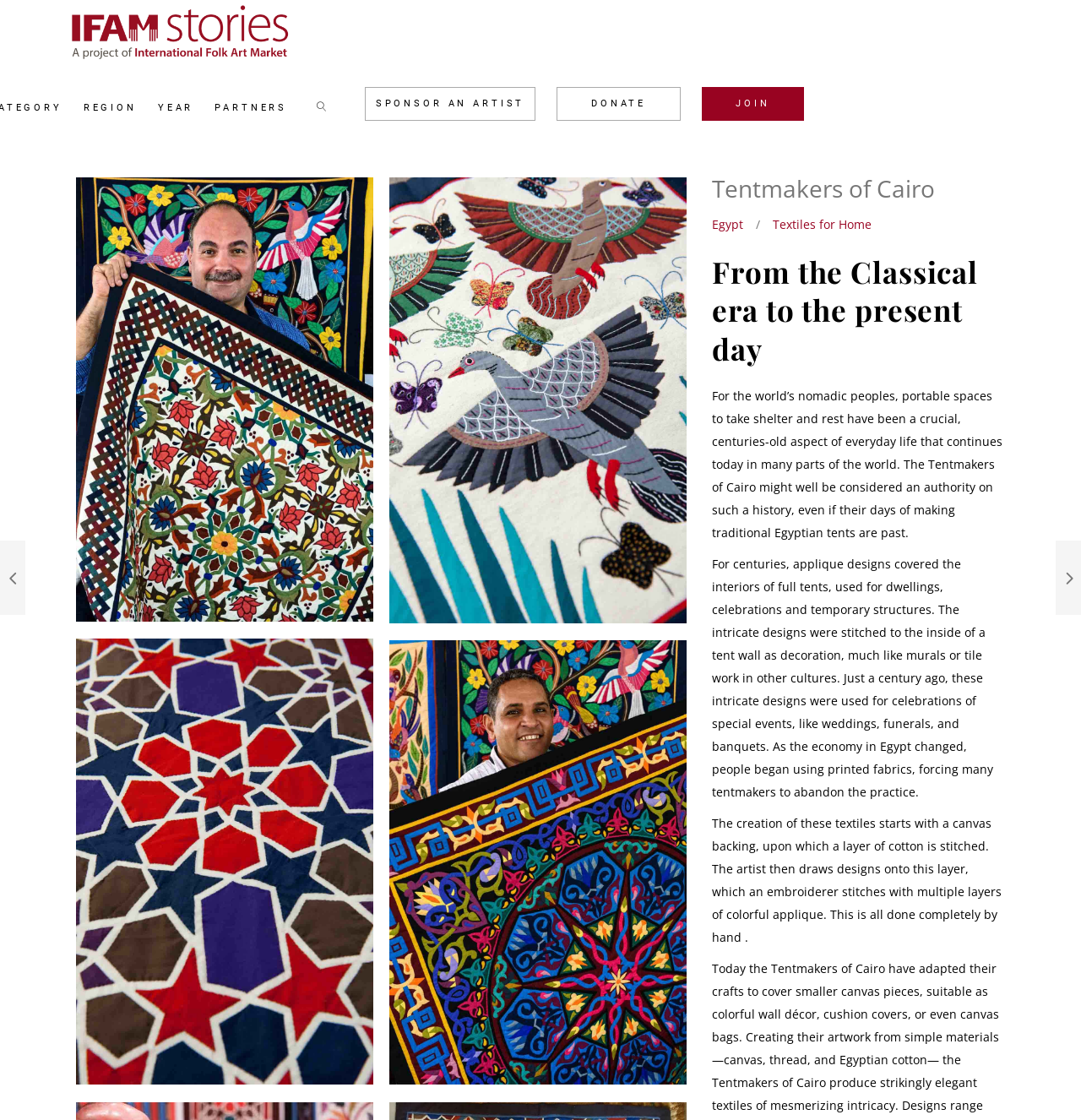Specify the bounding box coordinates of the area that needs to be clicked to achieve the following instruction: "Select the REGION option".

[0.067, 0.064, 0.136, 0.128]